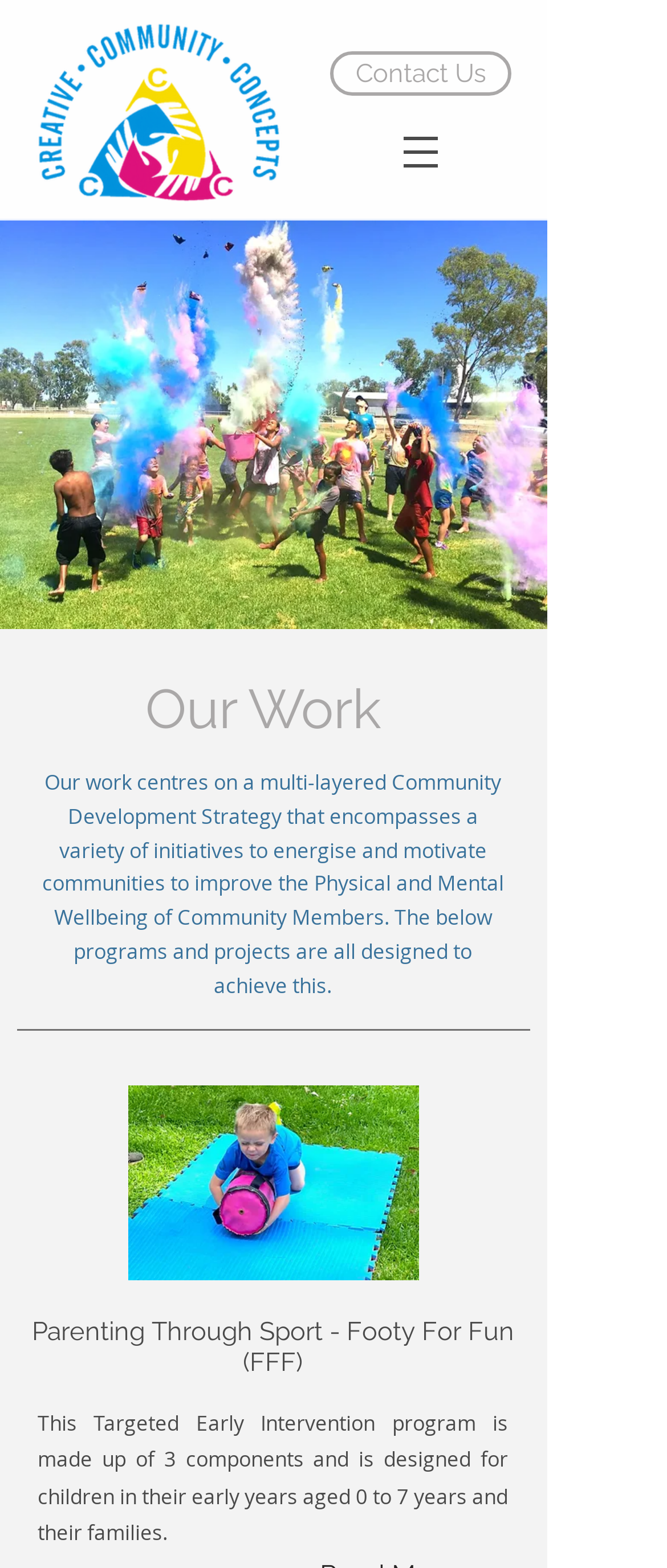Answer the following query concisely with a single word or phrase:
What is the name of the program shown with an image of a child tackling a tackle bag?

Parentin Through Sport FFF Program